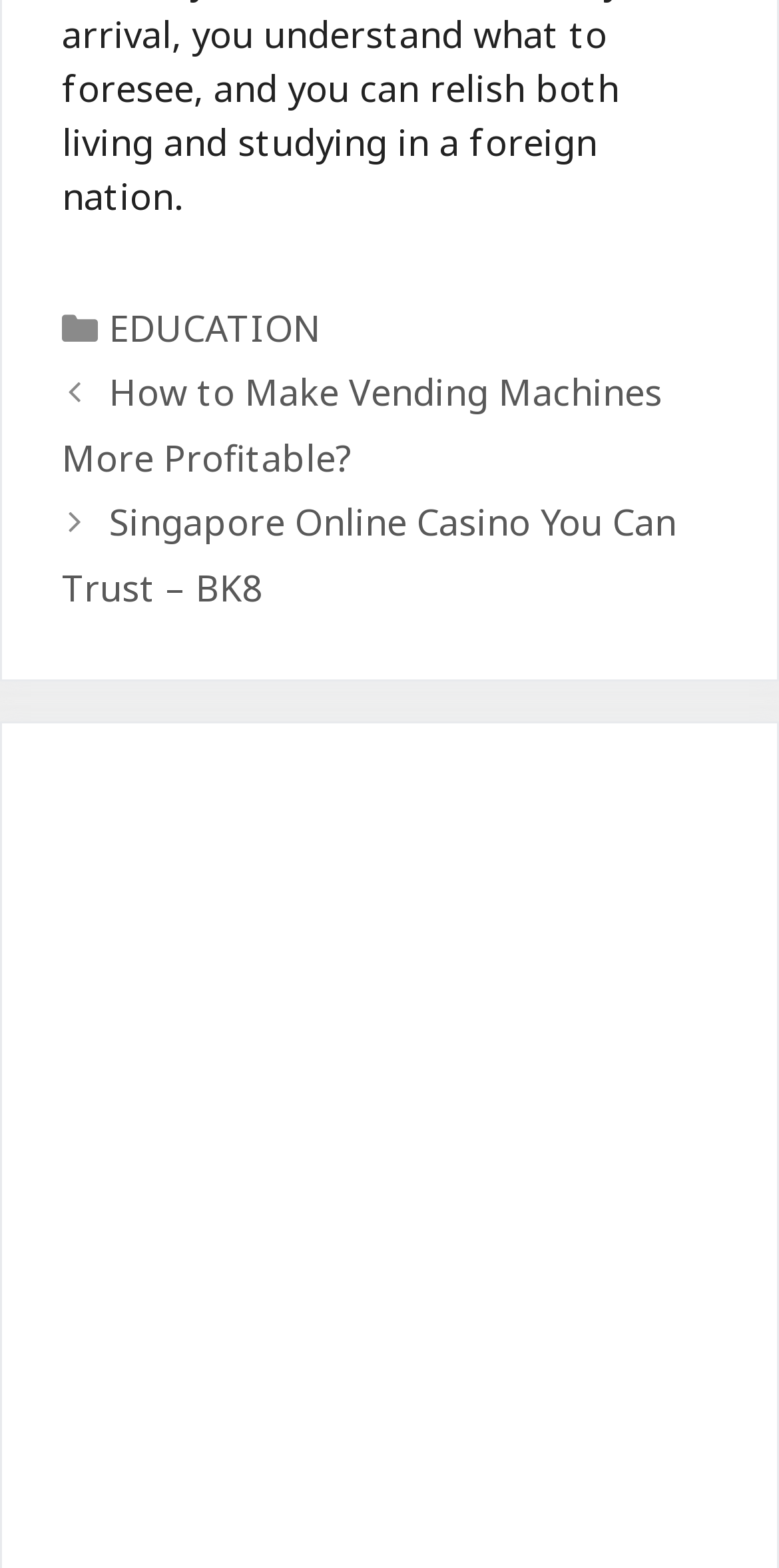How many categories are listed?
Analyze the image and deliver a detailed answer to the question.

I counted the number of categories listed in the footer section, and there is only one category listed, which is 'EDUCATION'.